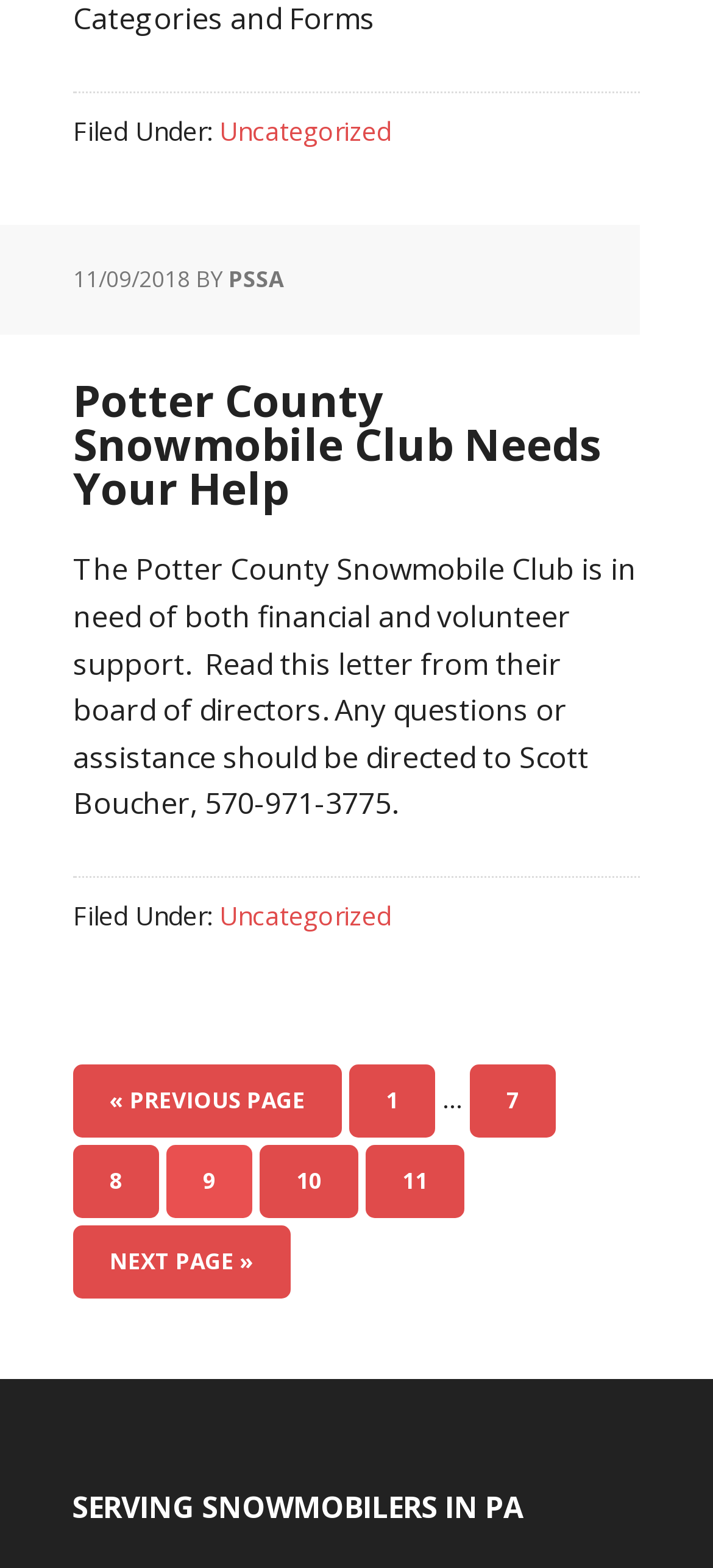Locate the bounding box coordinates of the element's region that should be clicked to carry out the following instruction: "go to next page". The coordinates need to be four float numbers between 0 and 1, i.e., [left, top, right, bottom].

[0.103, 0.782, 0.408, 0.828]